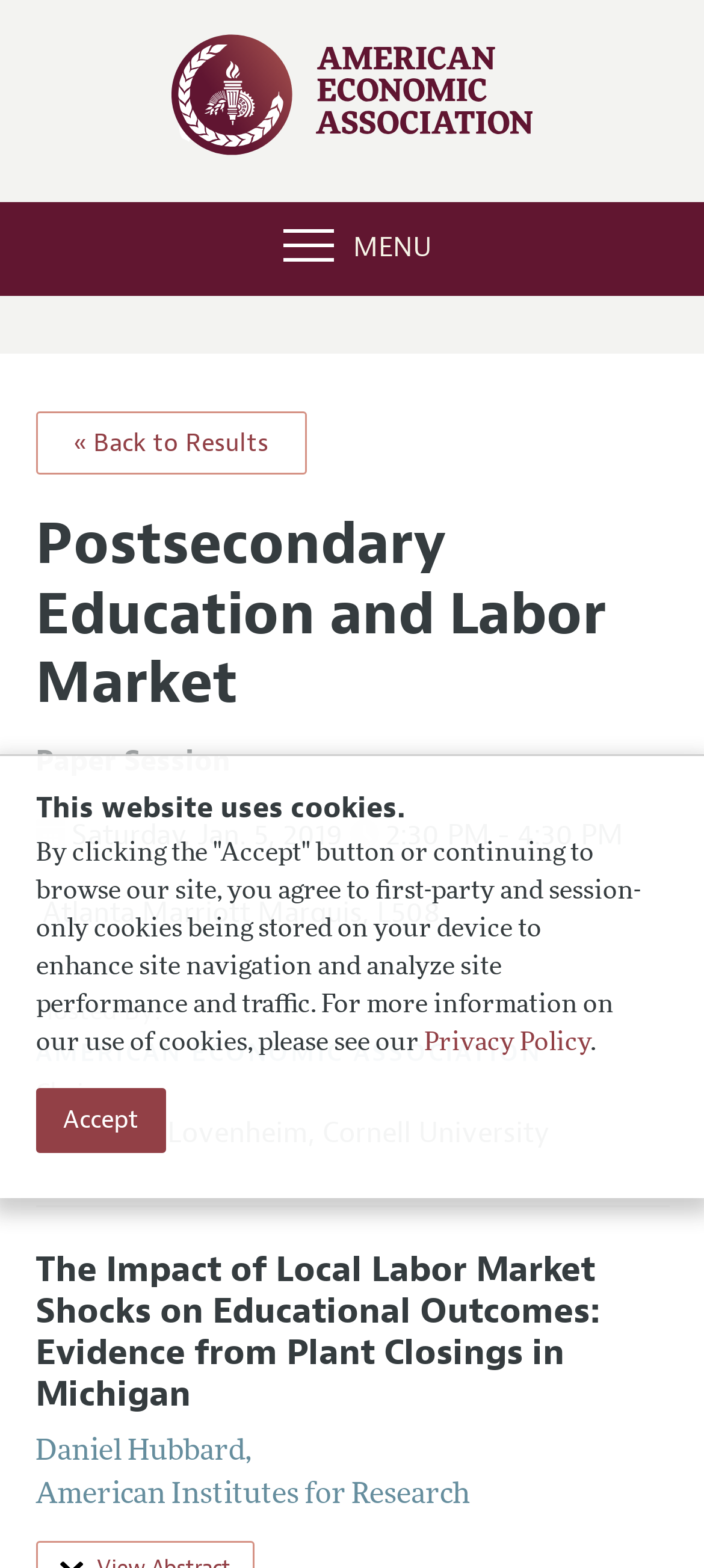Kindly respond to the following question with a single word or a brief phrase: 
Who is the chair of the event?

Michael F. Lovenheim